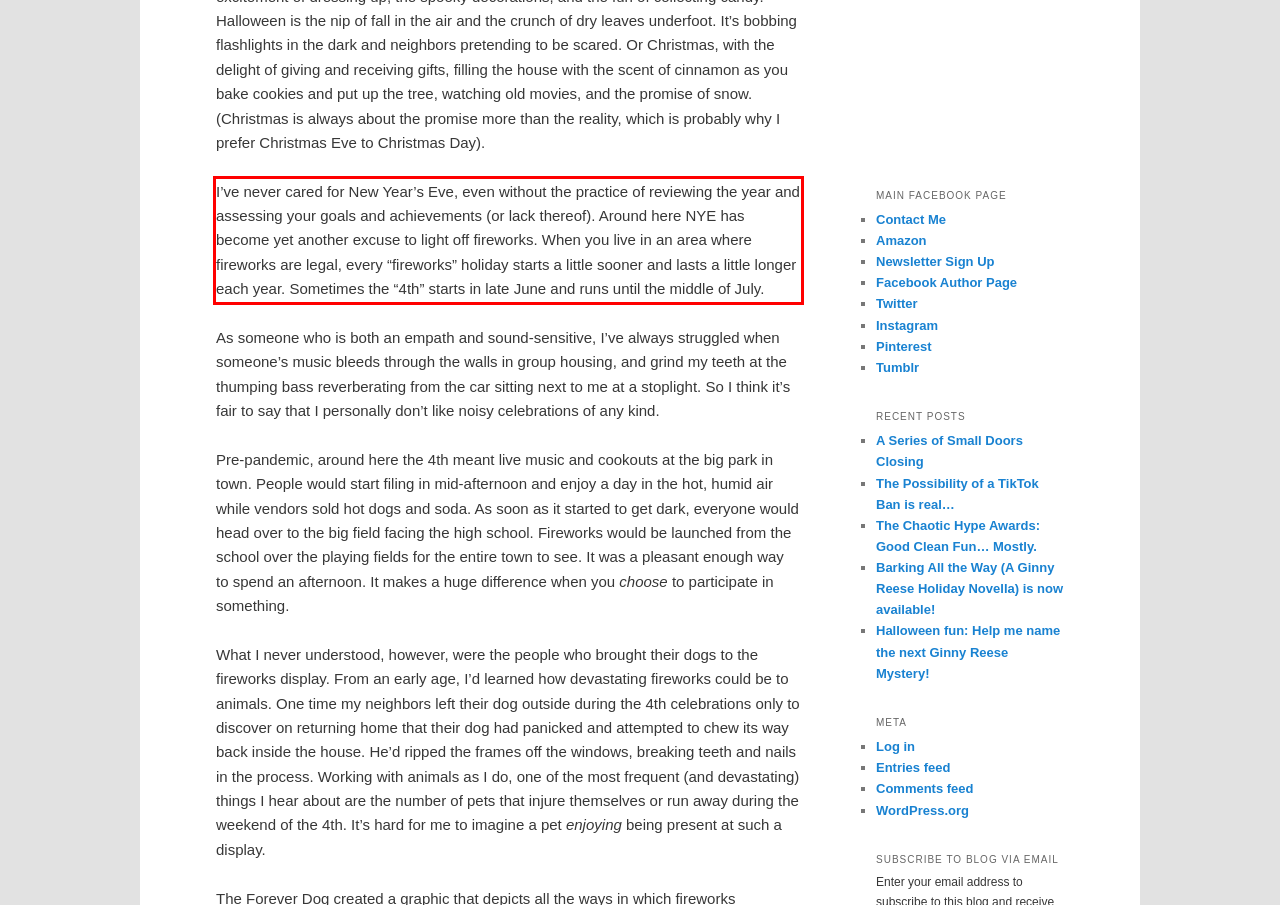Analyze the screenshot of the webpage and extract the text from the UI element that is inside the red bounding box.

I’ve never cared for New Year’s Eve, even without the practice of reviewing the year and assessing your goals and achievements (or lack thereof). Around here NYE has become yet another excuse to light off fireworks. When you live in an area where fireworks are legal, every “fireworks” holiday starts a little sooner and lasts a little longer each year. Sometimes the “4th” starts in late June and runs until the middle of July.